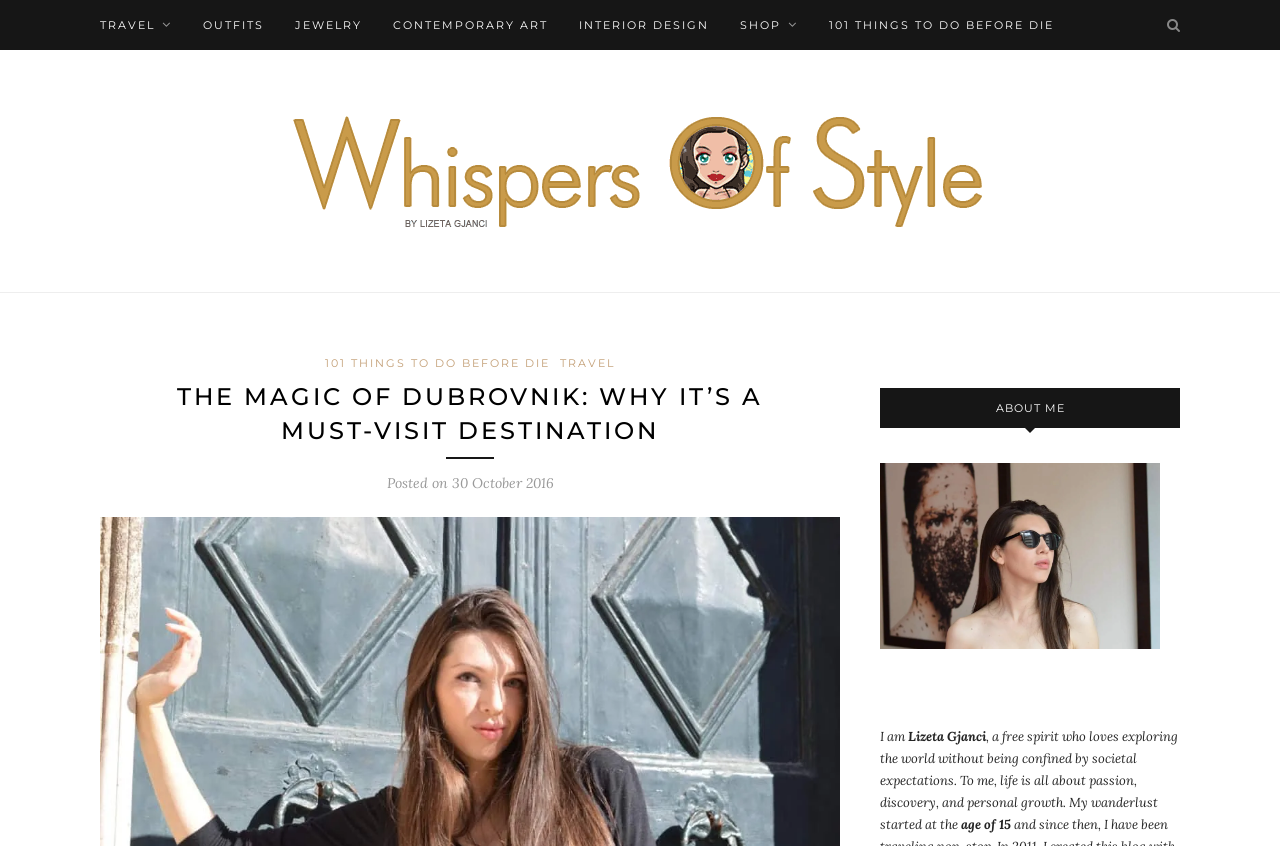Identify the bounding box coordinates necessary to click and complete the given instruction: "Visit Whispers Of Style homepage".

[0.227, 0.19, 0.773, 0.211]